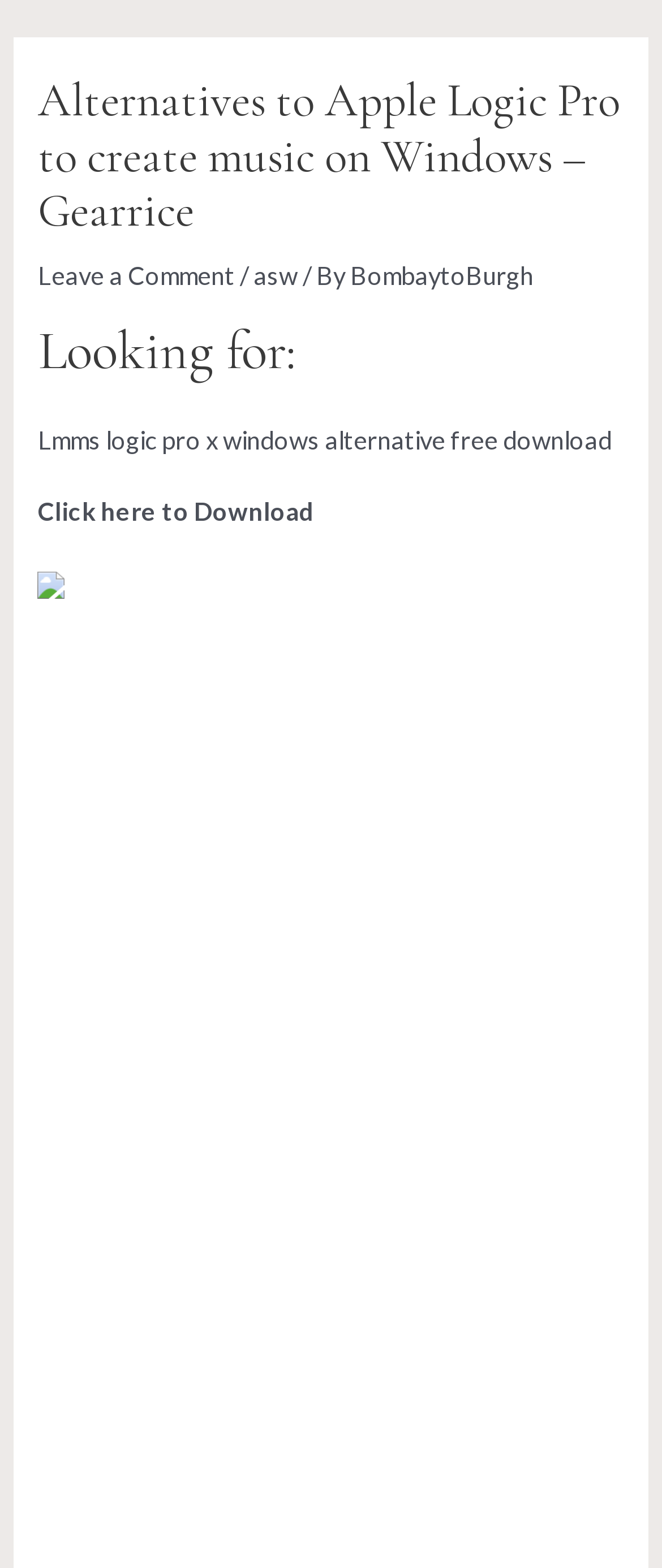Please identify the bounding box coordinates of the element I need to click to follow this instruction: "Click on the Download link".

[0.058, 0.317, 0.476, 0.335]